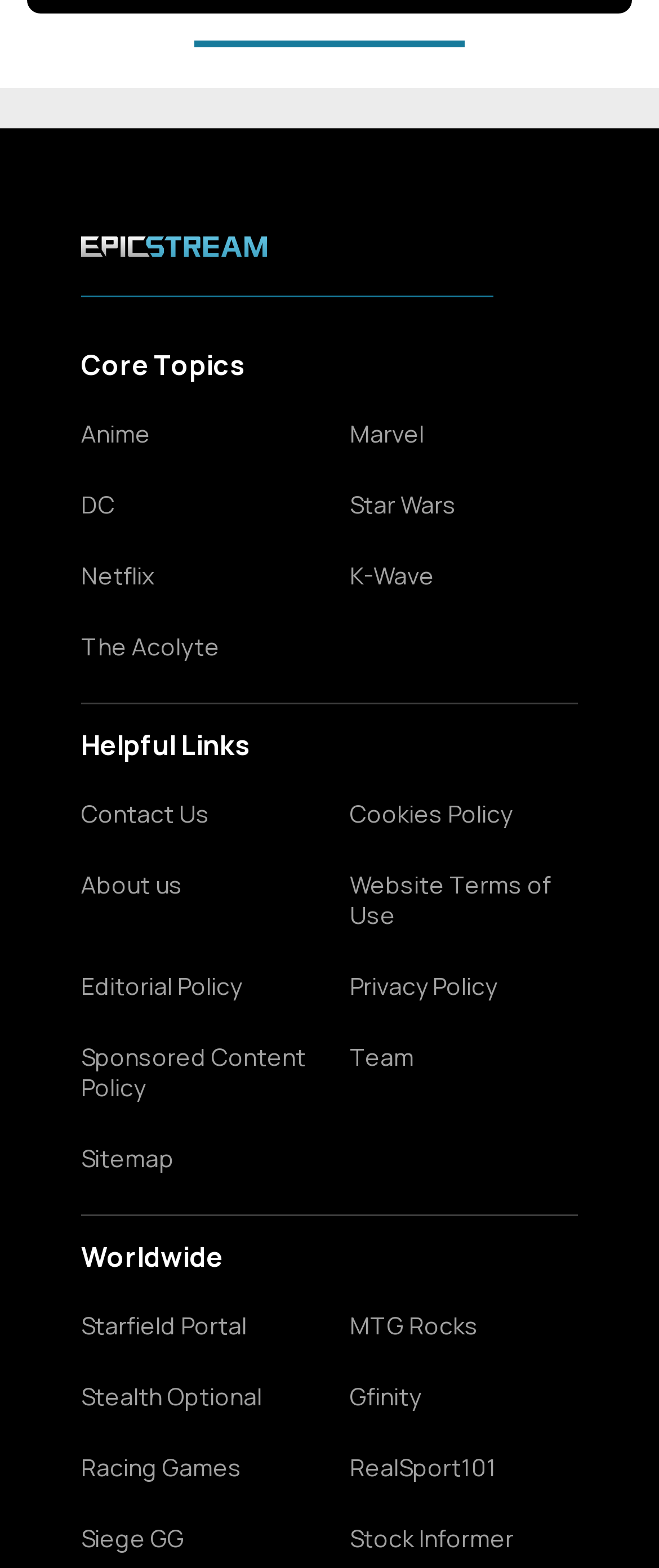Find the bounding box coordinates of the element's region that should be clicked in order to follow the given instruction: "Explore more places and things to do". The coordinates should consist of four float numbers between 0 and 1, i.e., [left, top, right, bottom].

None